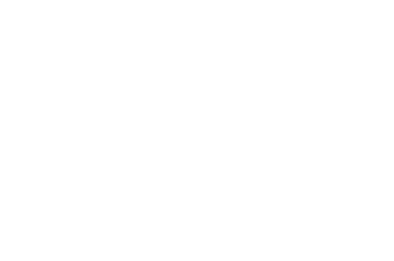Summarize the image with a detailed caption.

The image features a graphic representation of double-sided foam board signs, commonly used for advertising and promotions. These signs are designed for maximum visibility and durability, making them ideal for both indoor and outdoor use. The material is lightweight yet sturdy, allowing for easy handling and placement at events, storefronts, or exhibitions. The double-sided feature enhances the advertising potential, allowing messages to be seen from multiple angles. This kind of signage is particularly popular in areas like Las Vegas, where visual impact is crucial for capturing customer attention.